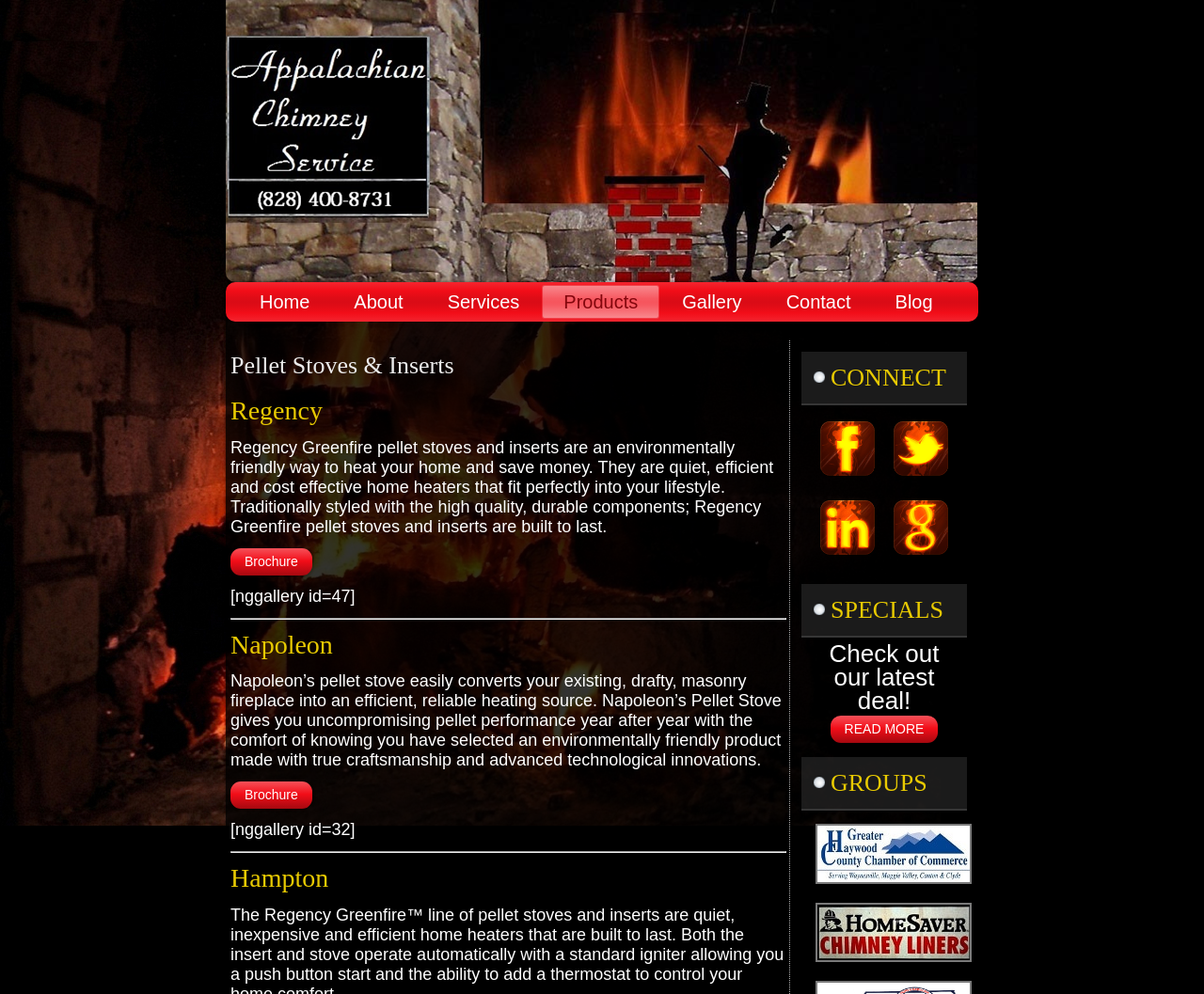Please pinpoint the bounding box coordinates for the region I should click to adhere to this instruction: "Click the 'Home' link".

[0.198, 0.287, 0.275, 0.321]